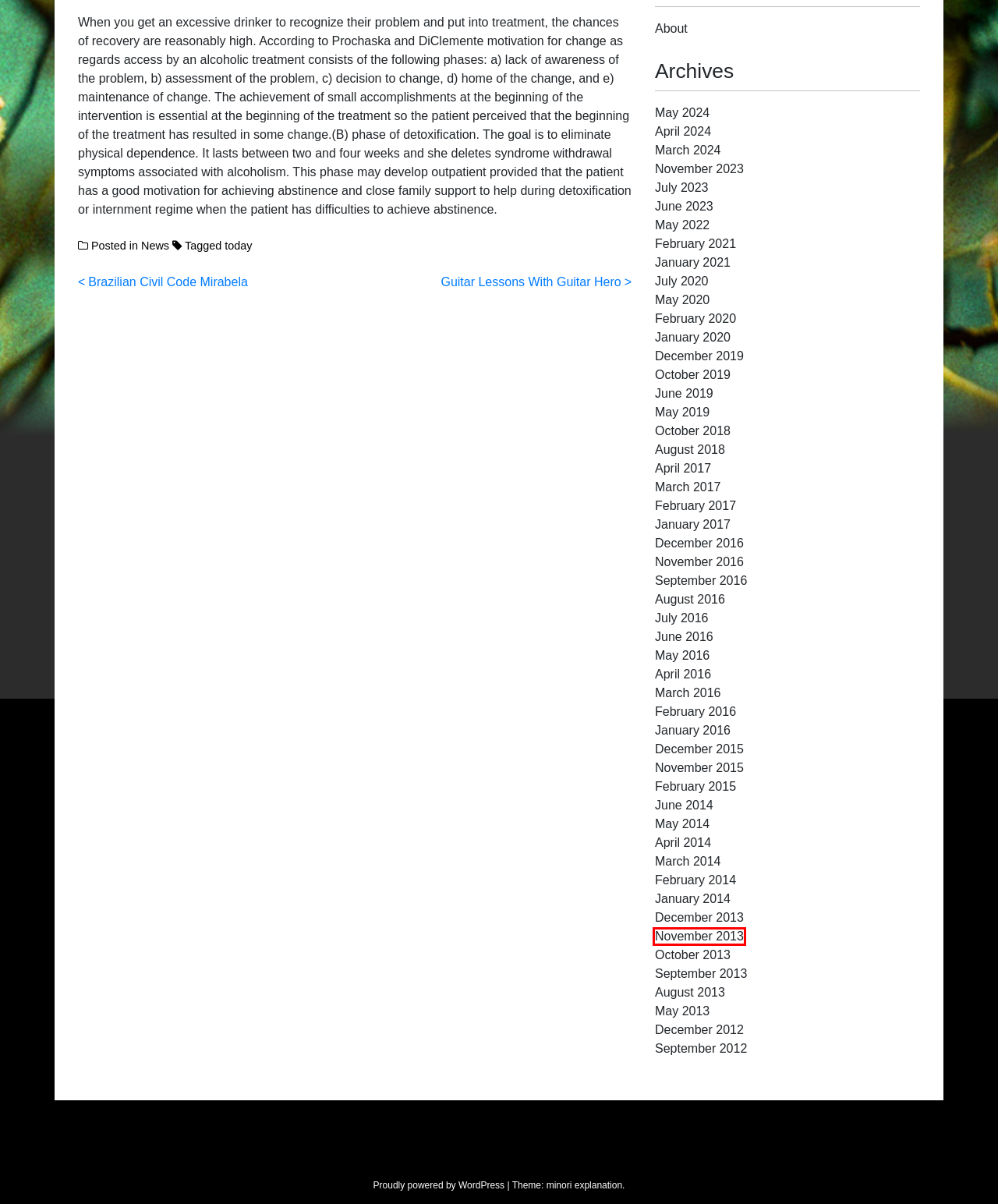Look at the screenshot of a webpage that includes a red bounding box around a UI element. Select the most appropriate webpage description that matches the page seen after clicking the highlighted element. Here are the candidates:
A. August 2016 – Kites And Hats
B. December 2019 – Kites And Hats
C. Blog Tool, Publishing Platform, and CMS – WordPress.org
D. November 2013 – Kites And Hats
E. September 2013 – Kites And Hats
F. January 2020 – Kites And Hats
G. June 2023 – Kites And Hats
H. October 2018 – Kites And Hats

D